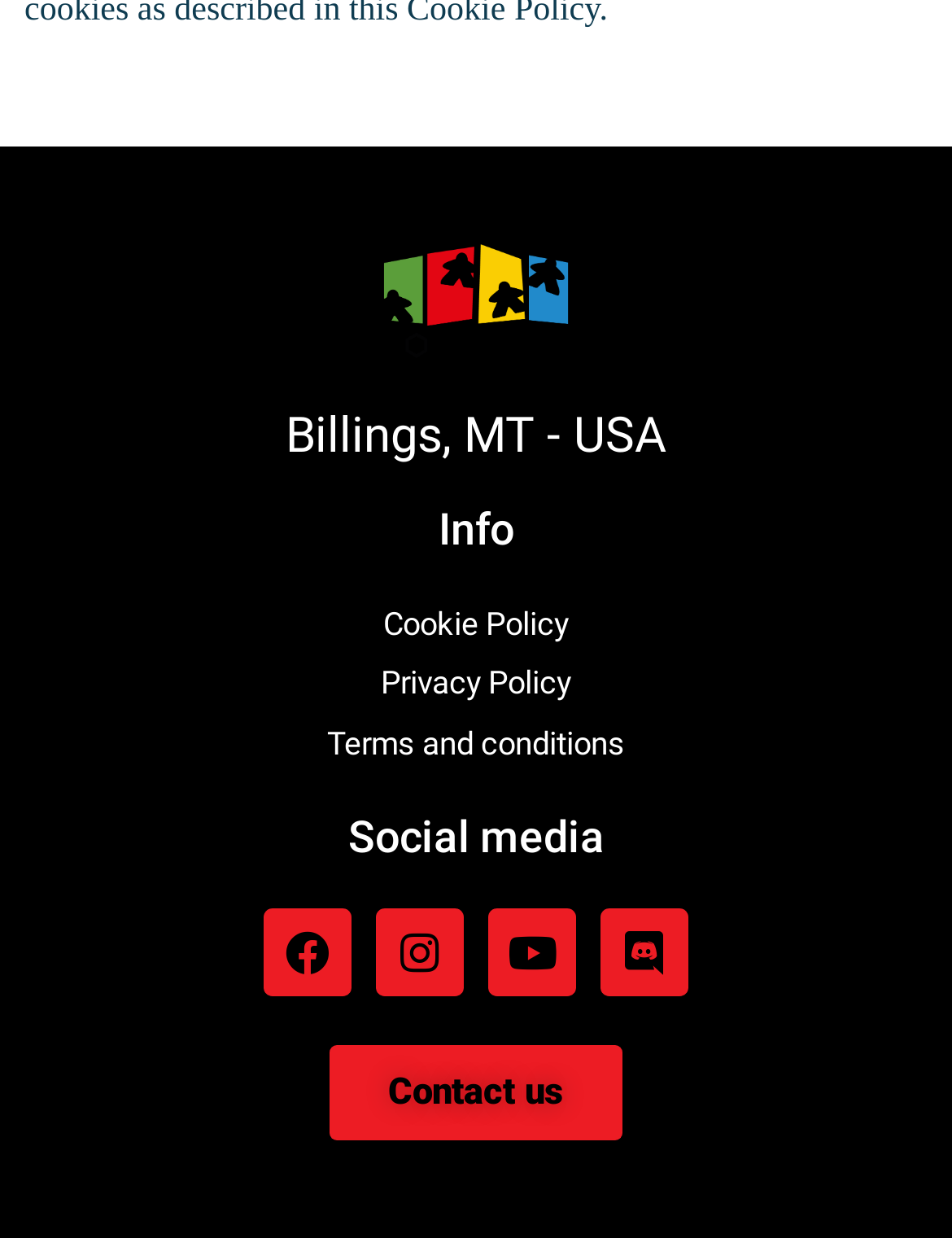Please determine the bounding box coordinates for the element with the description: "Privacy Policy".

[0.026, 0.533, 0.974, 0.571]